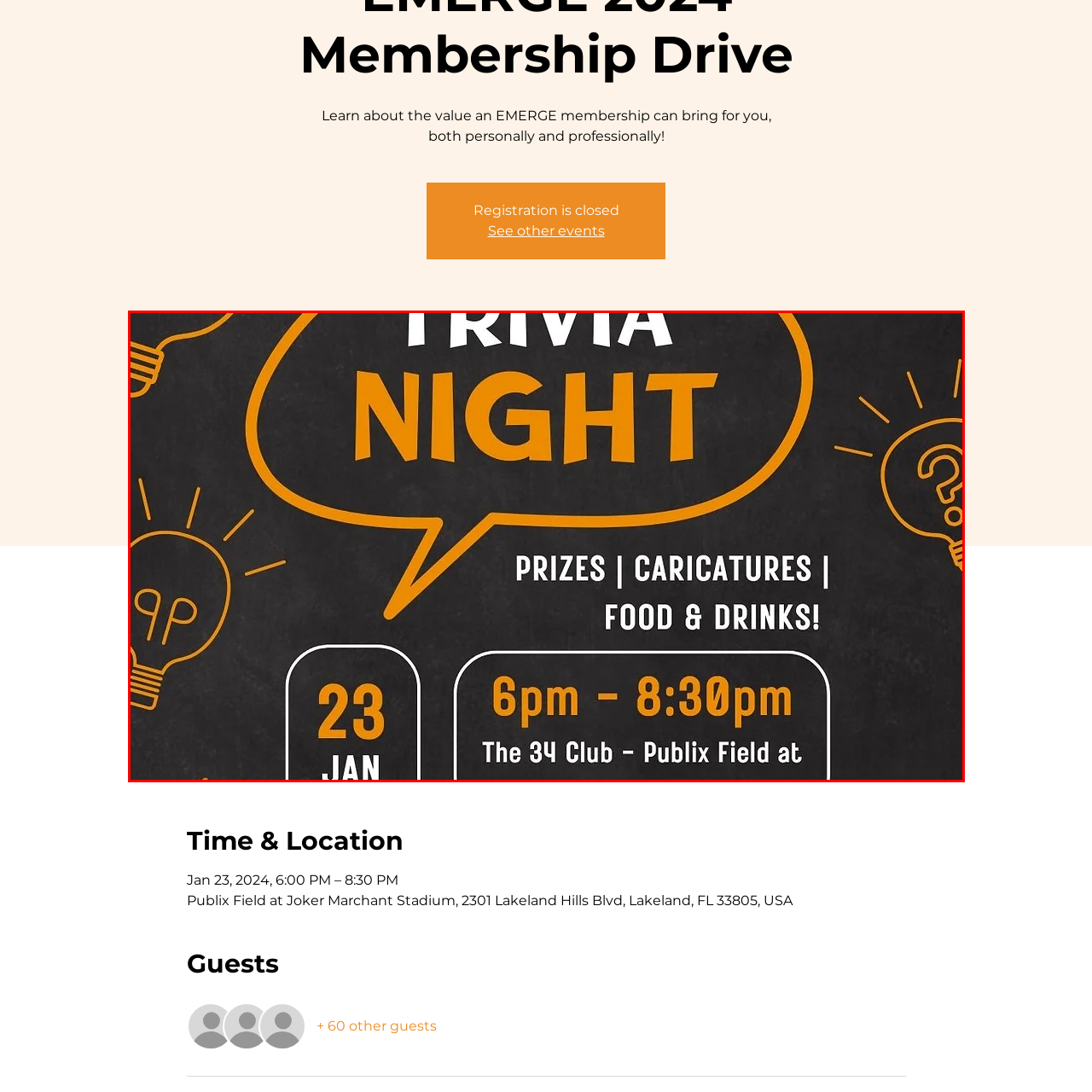Where is the event located?
Please look at the image marked with a red bounding box and provide a one-word or short-phrase answer based on what you see.

The 34 Club in Publix Field